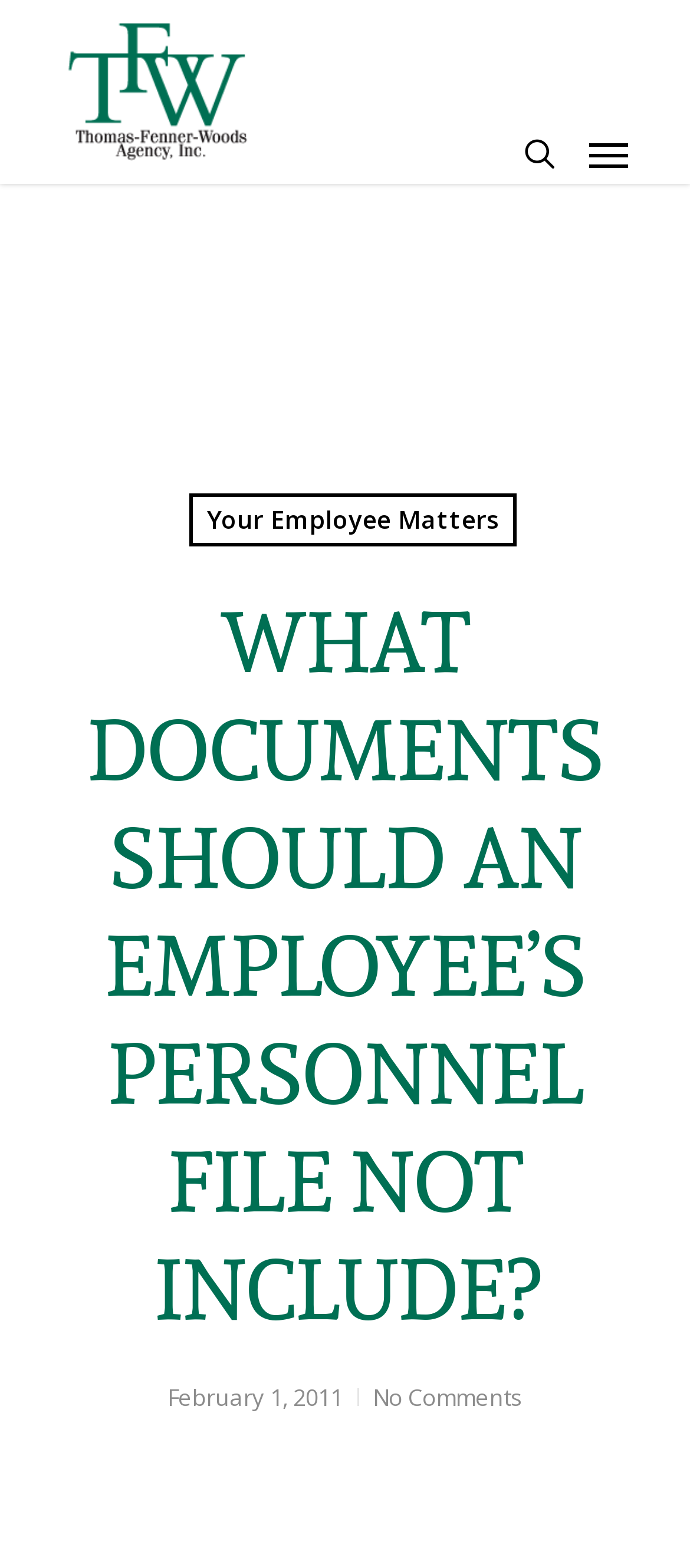Identify the bounding box for the UI element described as: "alt="Thomas Fenner Woods Agency"". Ensure the coordinates are four float numbers between 0 and 1, formatted as [left, top, right, bottom].

[0.09, 0.014, 0.365, 0.104]